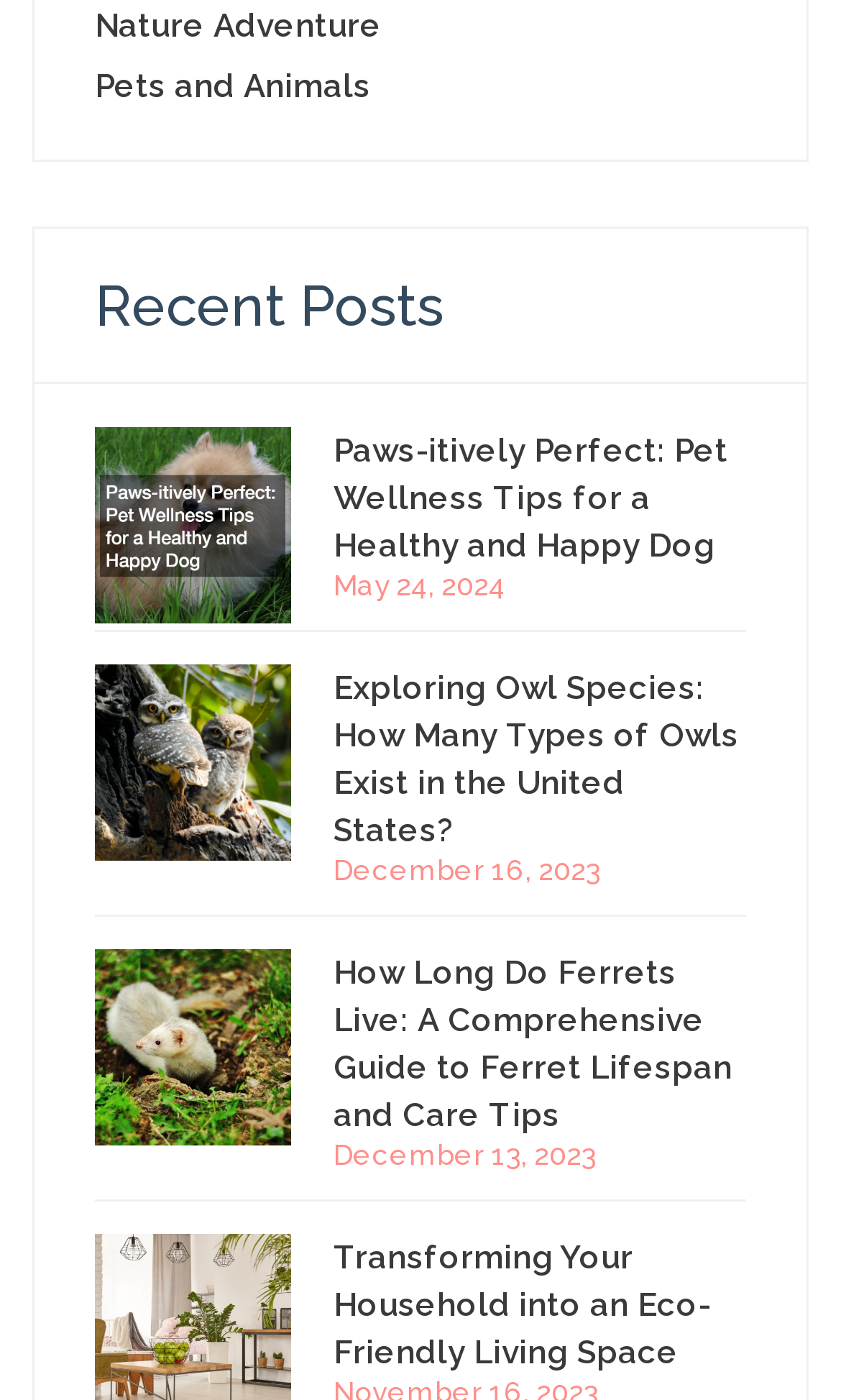Please identify the bounding box coordinates of the element that needs to be clicked to perform the following instruction: "Click on the link to read about Pet Wellness Tips".

[0.396, 0.308, 0.866, 0.403]